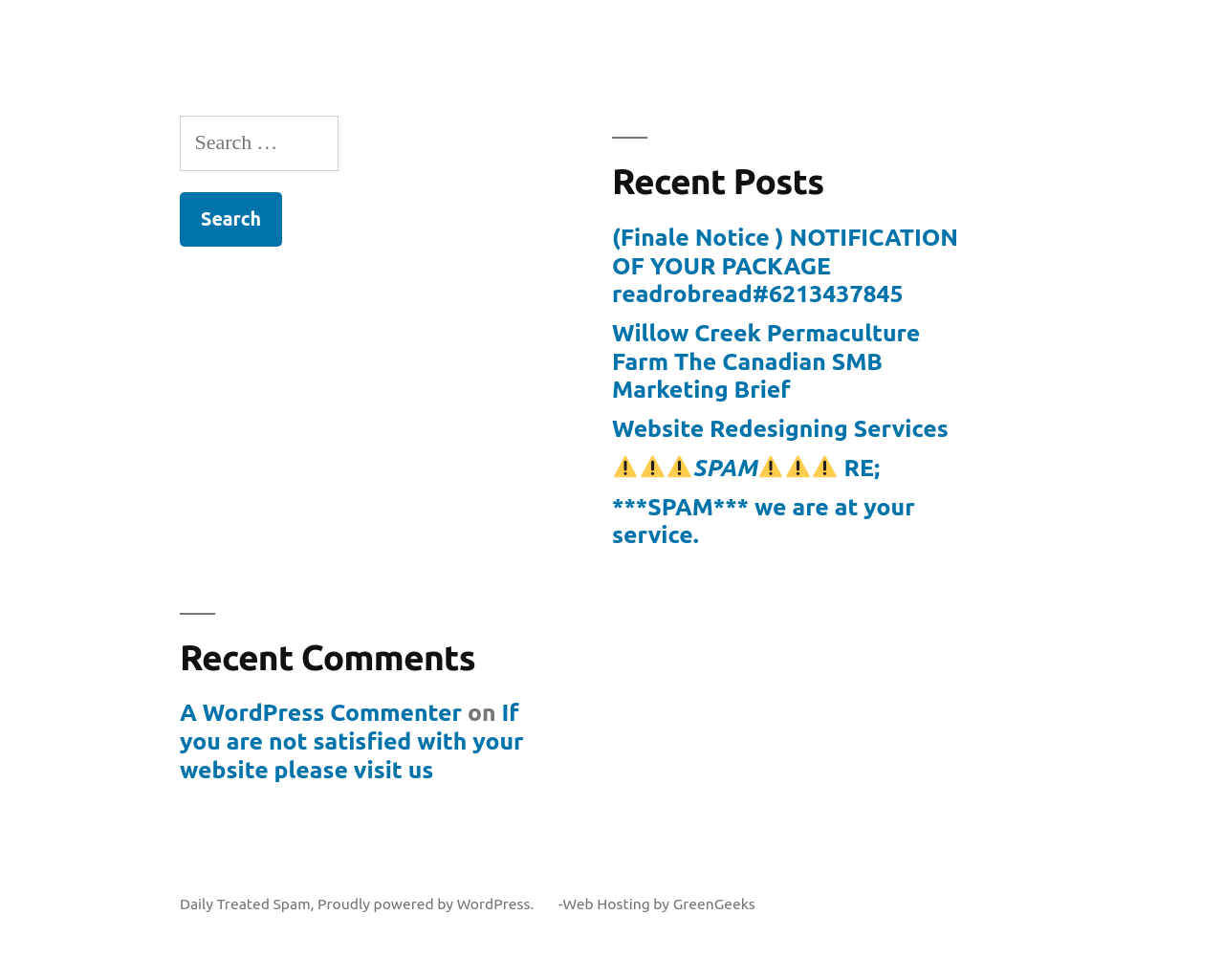Provide a brief response to the question using a single word or phrase: 
What is the website powered by?

WordPress